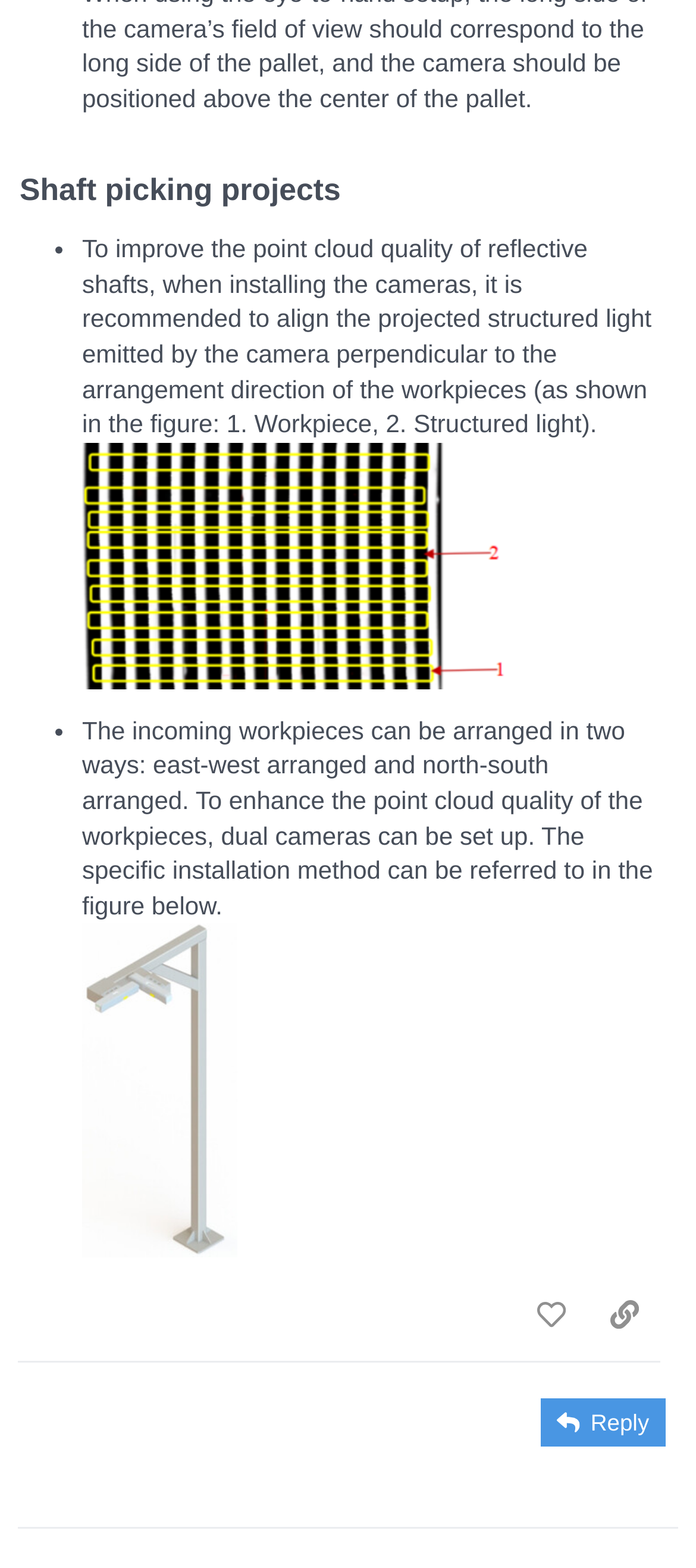Refer to the element description title="like this post" and identify the corresponding bounding box in the screenshot. Format the coordinates as (top-left x, top-left y, bottom-right x, bottom-right y) with values in the range of 0 to 1.

[0.742, 0.818, 0.845, 0.859]